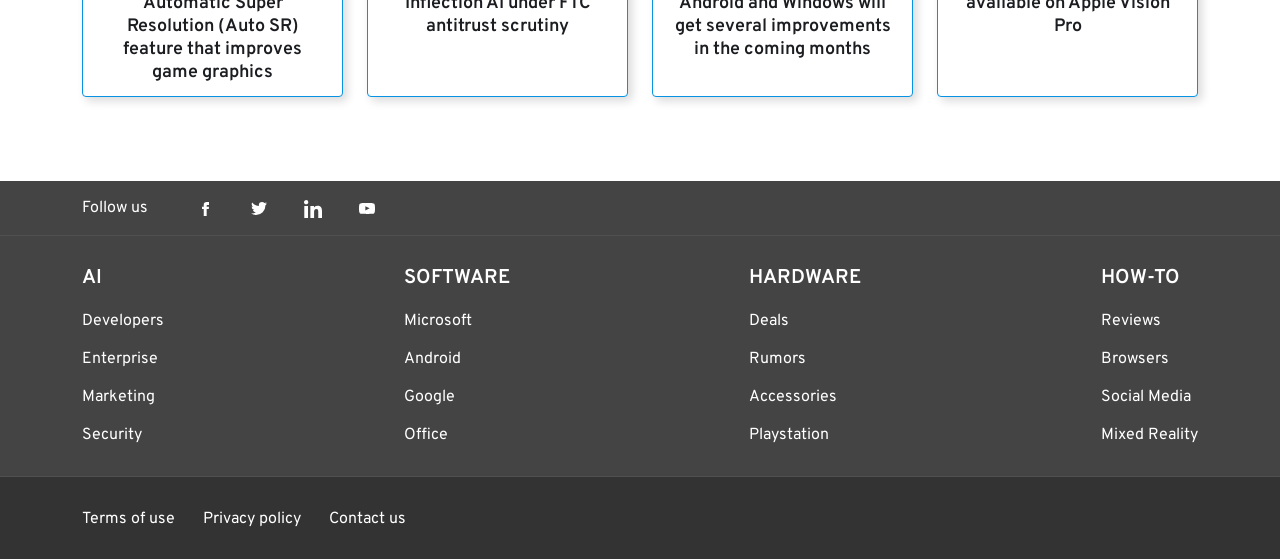Kindly respond to the following question with a single word or a brief phrase: 
What are the social media platforms listed?

Facebook, Twitter, LinkedIn, YouTube